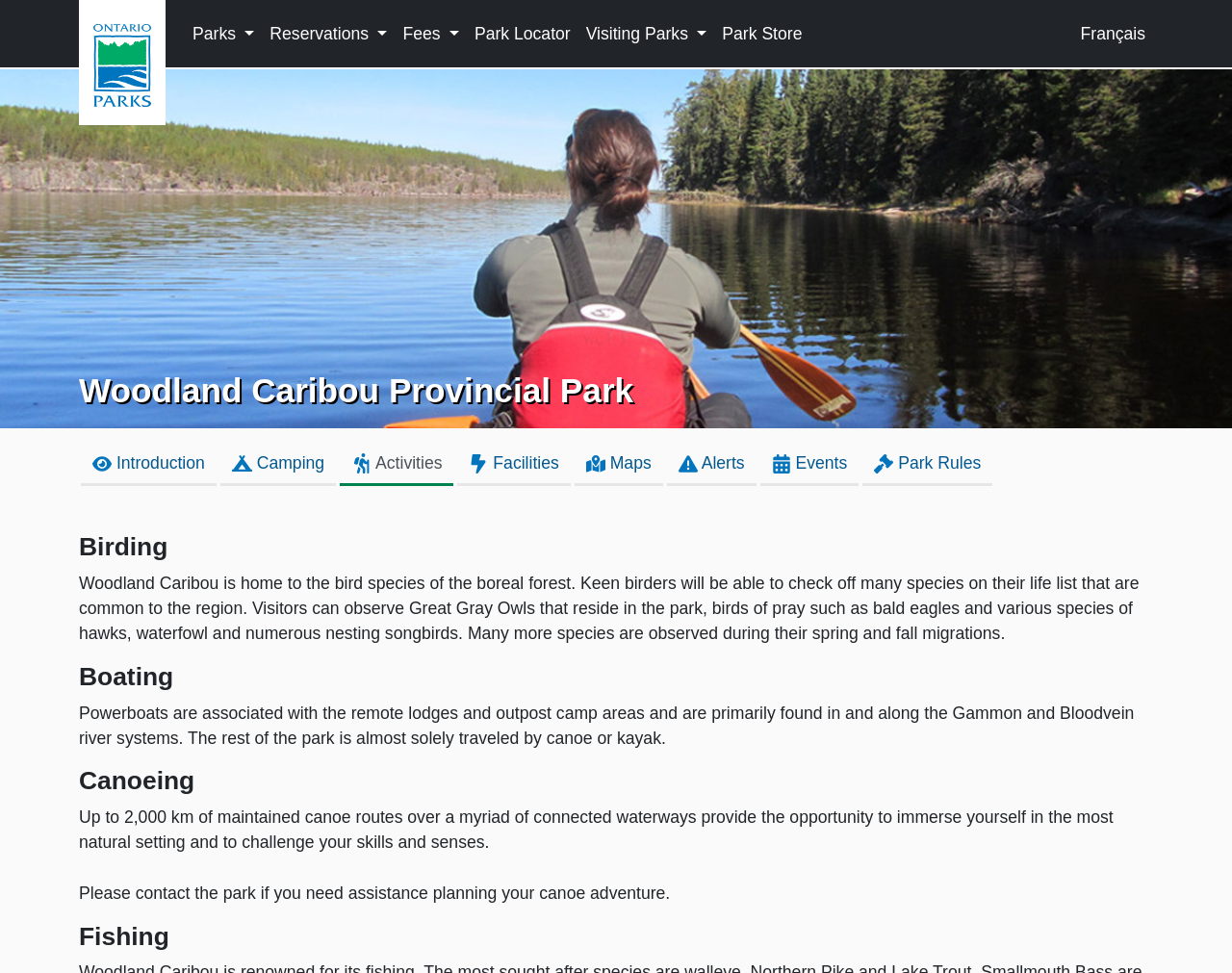Please identify the webpage's heading and generate its text content.

Woodland Caribou Provincial Park